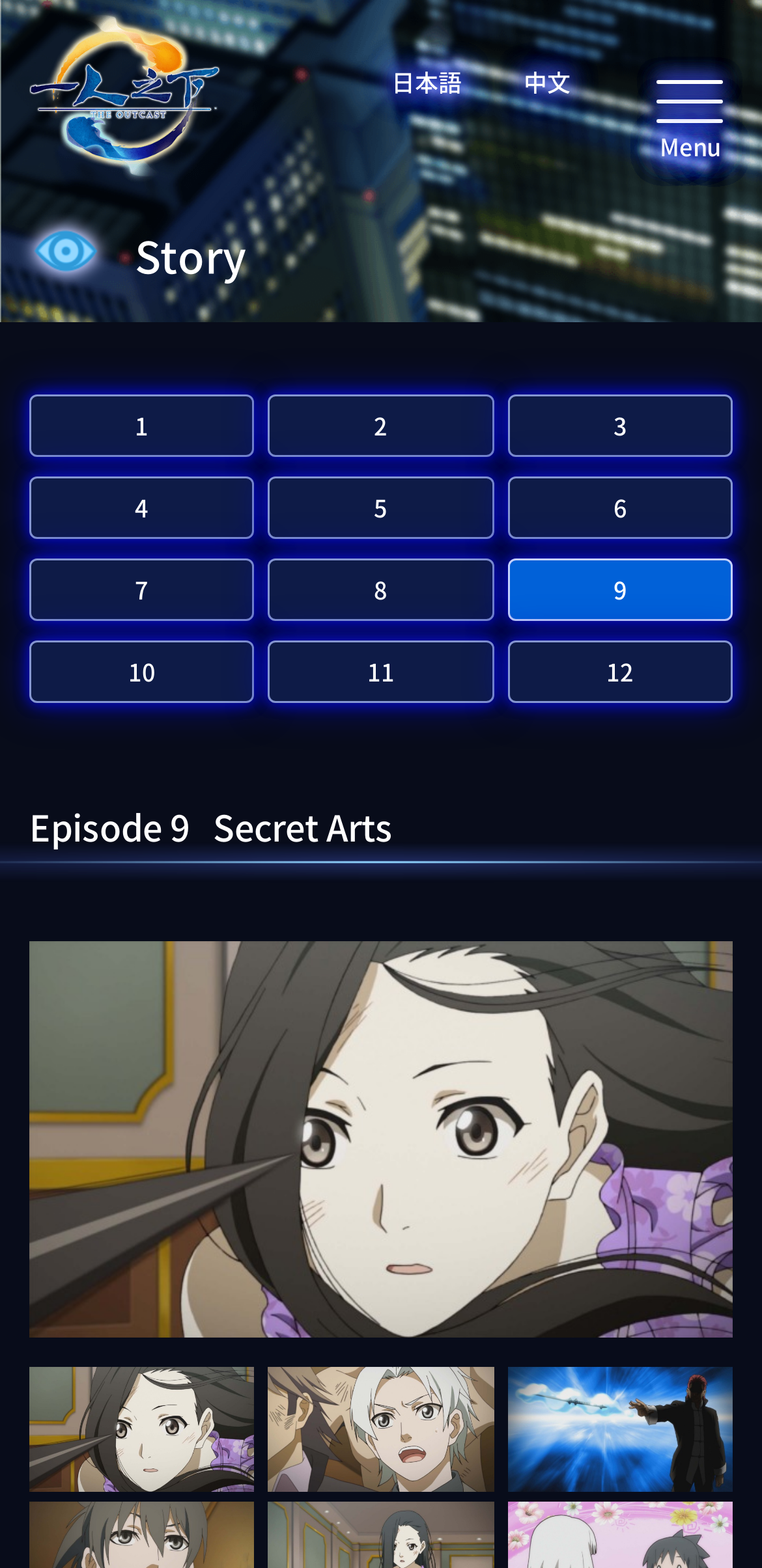How many images are there on the webpage?
Please give a detailed answer to the question using the information shown in the image.

There are 4 images on the webpage, including the anime logo, the episode 9 image, and two smaller images of episode 9.